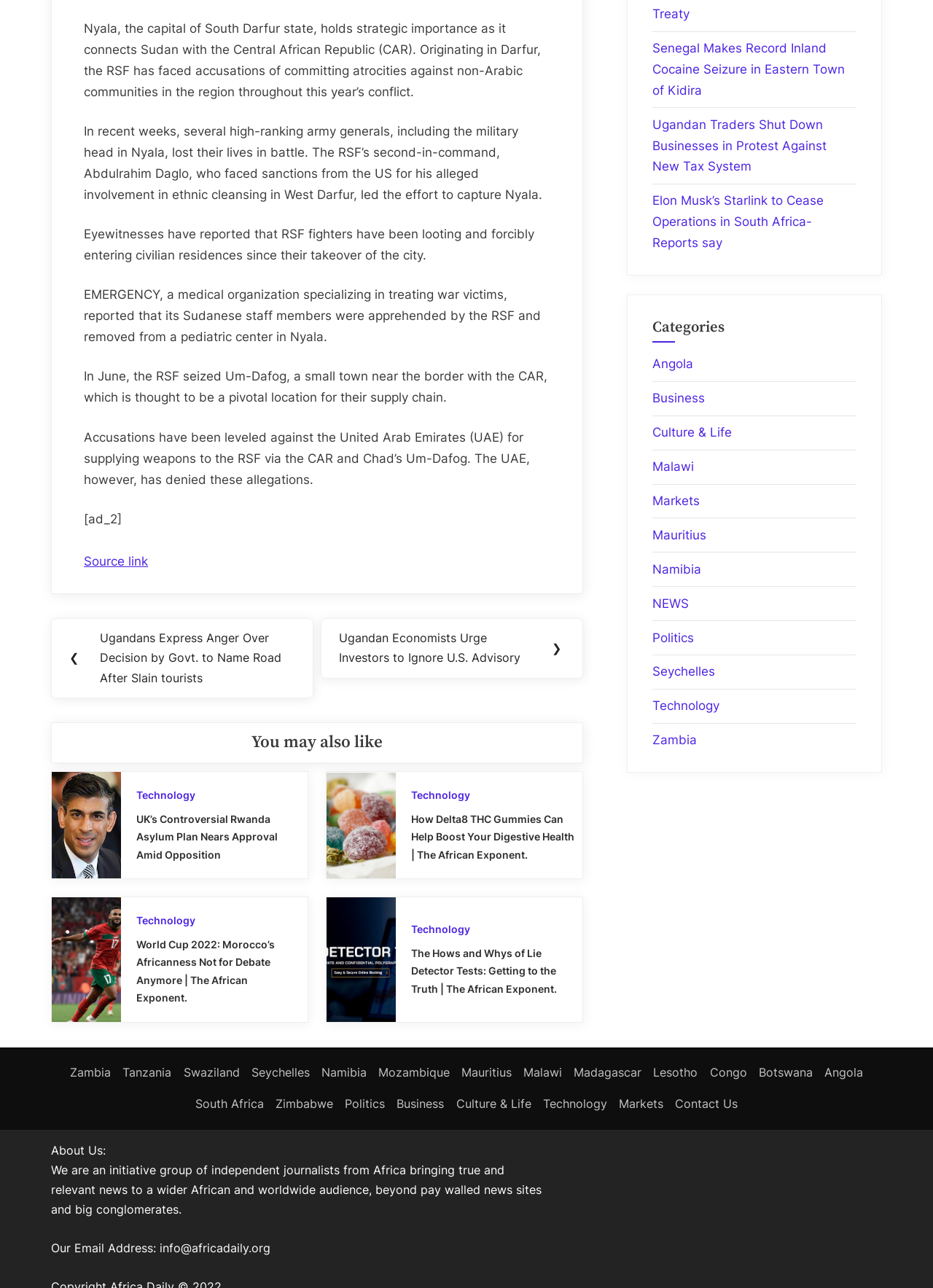How many categories are listed in the 'Categories' section? Refer to the image and provide a one-word or short phrase answer.

14